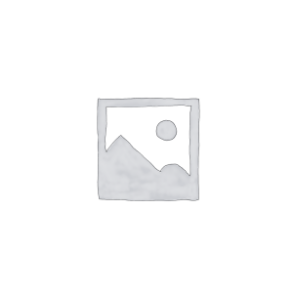Generate a detailed caption that encompasses all aspects of the image.

The image displayed is a placeholder graphic, symbolizing where an actual product image would be positioned. This placeholder is likely used in a web interface to represent products being showcased, such as speakers or audio equipment, suggesting an area of potential visual content that enhances product listings or descriptions. It serves to maintain the layout of the webpage while actual images are either being processed or have yet to be uploaded. This approach helps ensure that viewers can still navigate the site smoothly, anticipating visual elements that will soon contribute to their shopping experience.